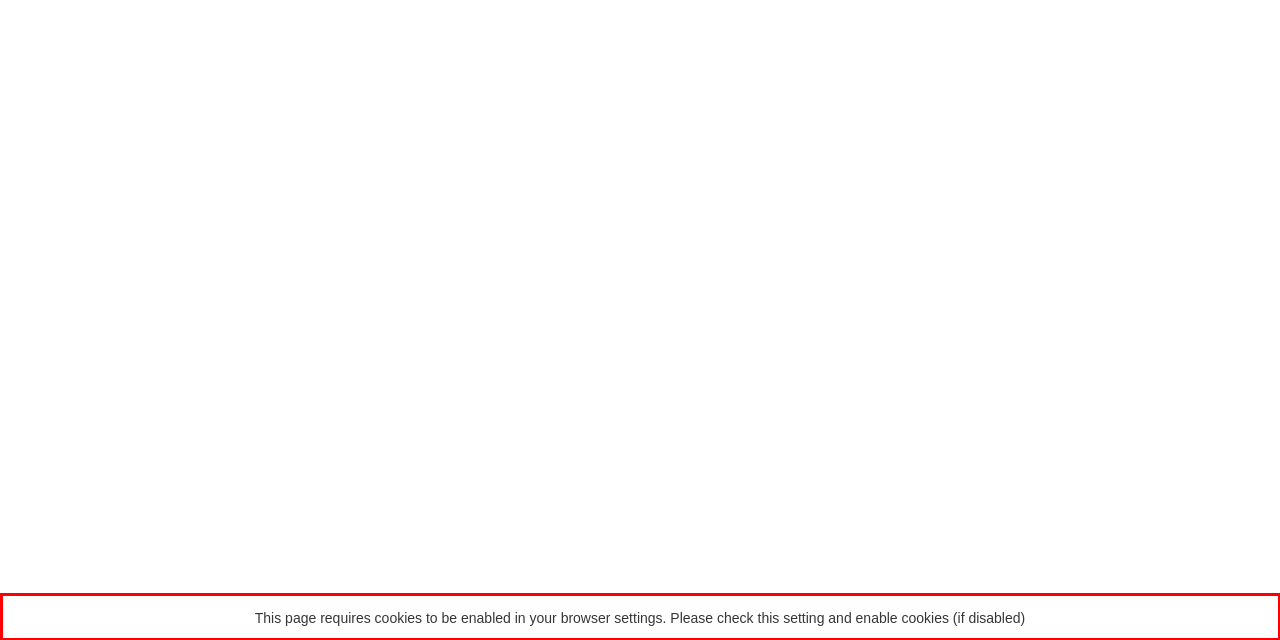From the provided screenshot, extract the text content that is enclosed within the red bounding box.

This page requires cookies to be enabled in your browser settings. Please check this setting and enable cookies (if disabled)